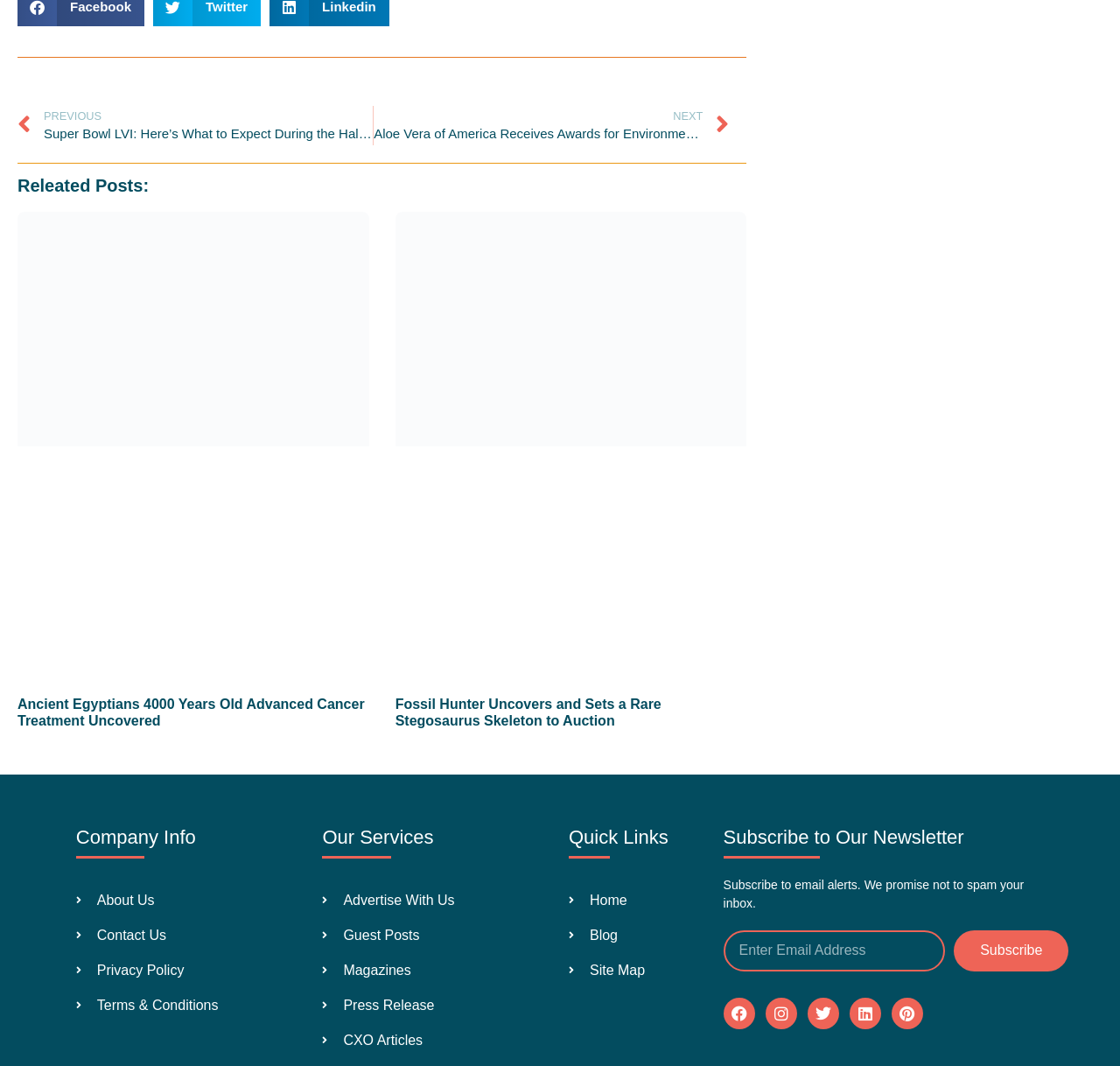Please determine the bounding box coordinates for the element that should be clicked to follow these instructions: "Subscribe to the newsletter".

[0.852, 0.873, 0.954, 0.911]